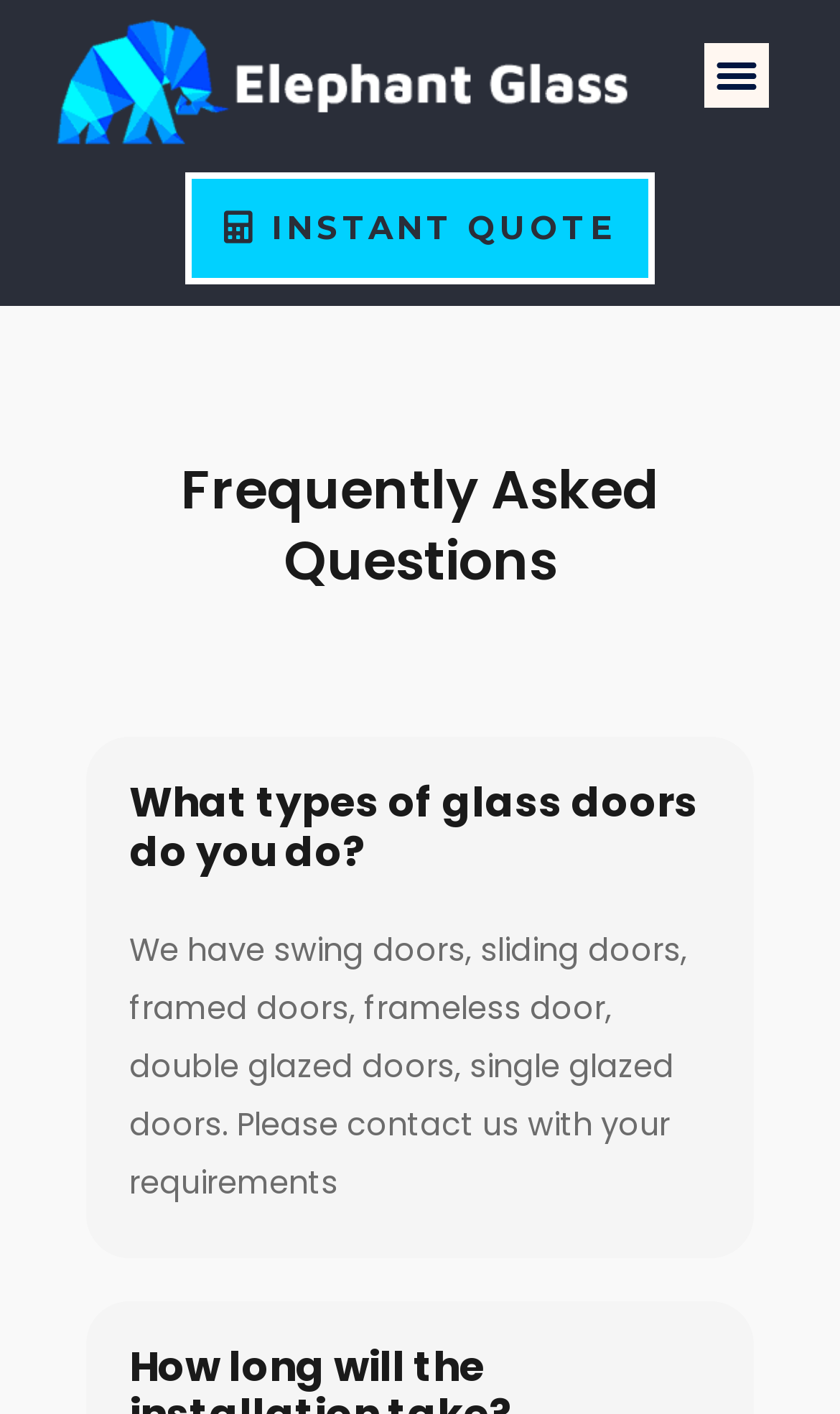From the element description: "INSTANT QUOTE", extract the bounding box coordinates of the UI element. The coordinates should be expressed as four float numbers between 0 and 1, in the order [left, top, right, bottom].

[0.221, 0.123, 0.779, 0.202]